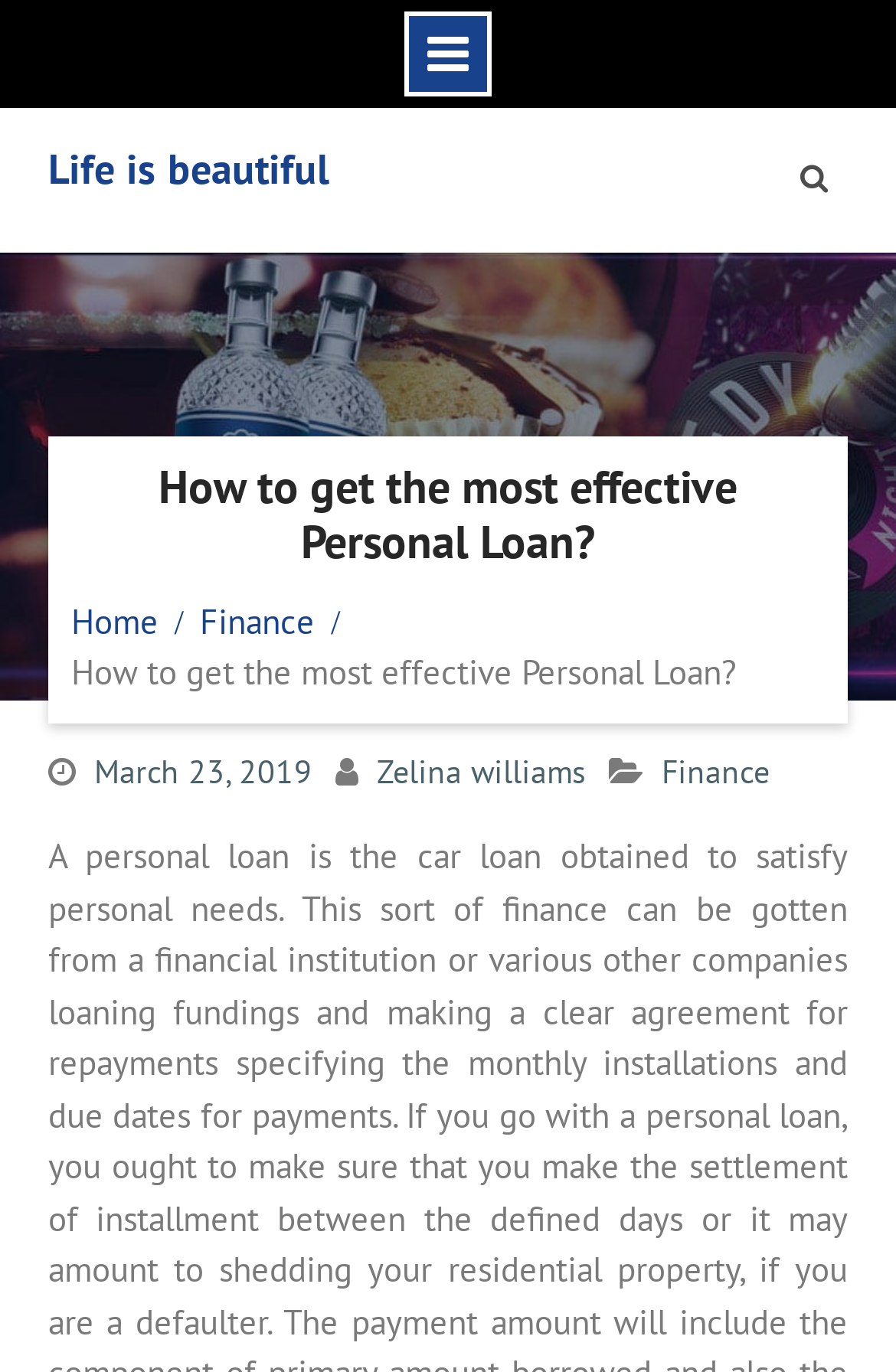Provide a one-word or one-phrase answer to the question:
When was the article published?

March 23, 2019